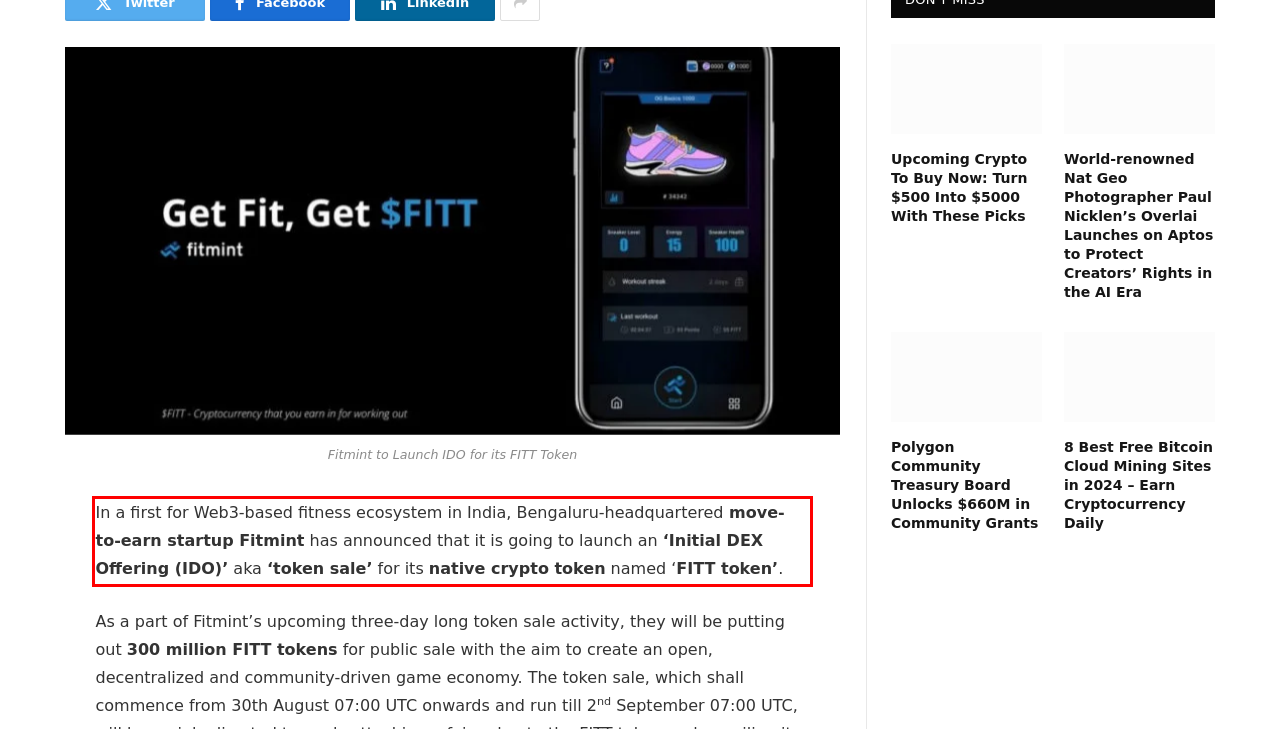Please examine the webpage screenshot and extract the text within the red bounding box using OCR.

In a first for Web3-based fitness ecosystem in India, Bengaluru-headquartered move-to-earn startup Fitmint has announced that it is going to launch an ‘Initial DEX Offering (IDO)’ aka ‘token sale’ for its native crypto token named ‘FITT token’.